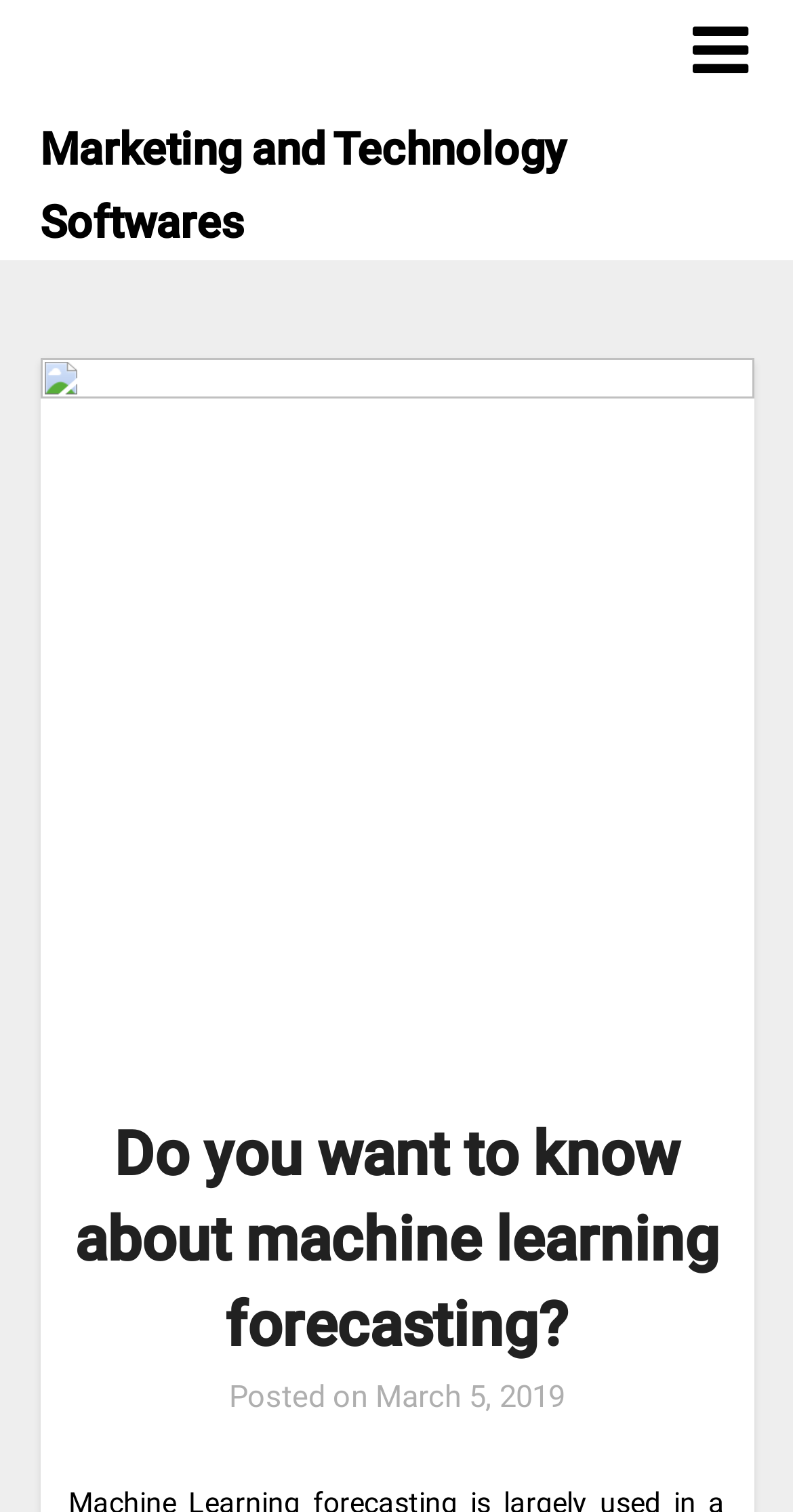Is the webpage part of a company website?
Use the information from the image to give a detailed answer to the question.

The webpage has a link at the top with the text 'Marketing and Technology Softwares', which appears to be a company name. This suggests that the webpage is part of a company website, possibly a blog or resource section.